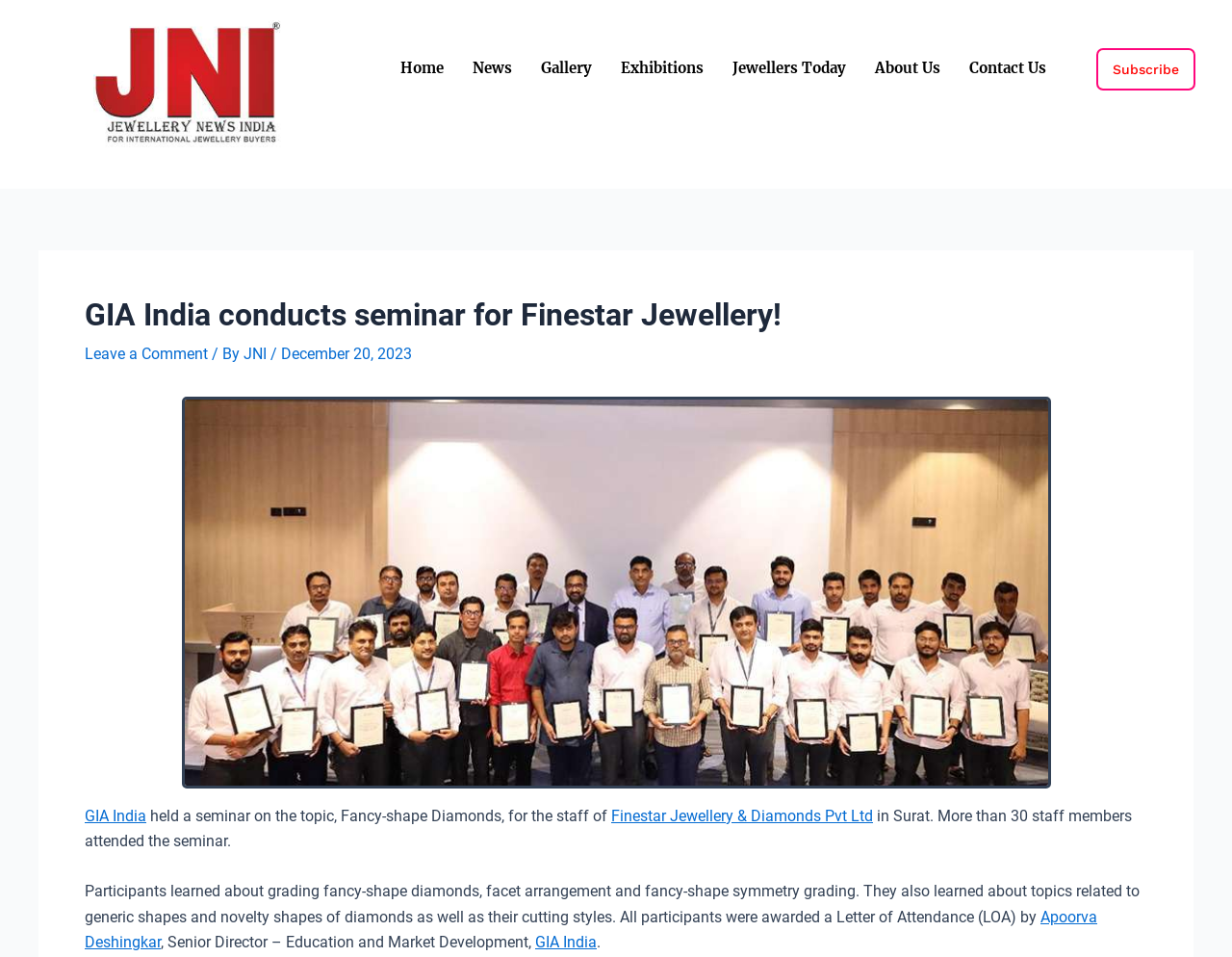How many staff members attended the seminar?
We need a detailed and exhaustive answer to the question. Please elaborate.

The number of staff members who attended the seminar is more than 30, as stated in the text 'More than 30 staff members attended the seminar.'